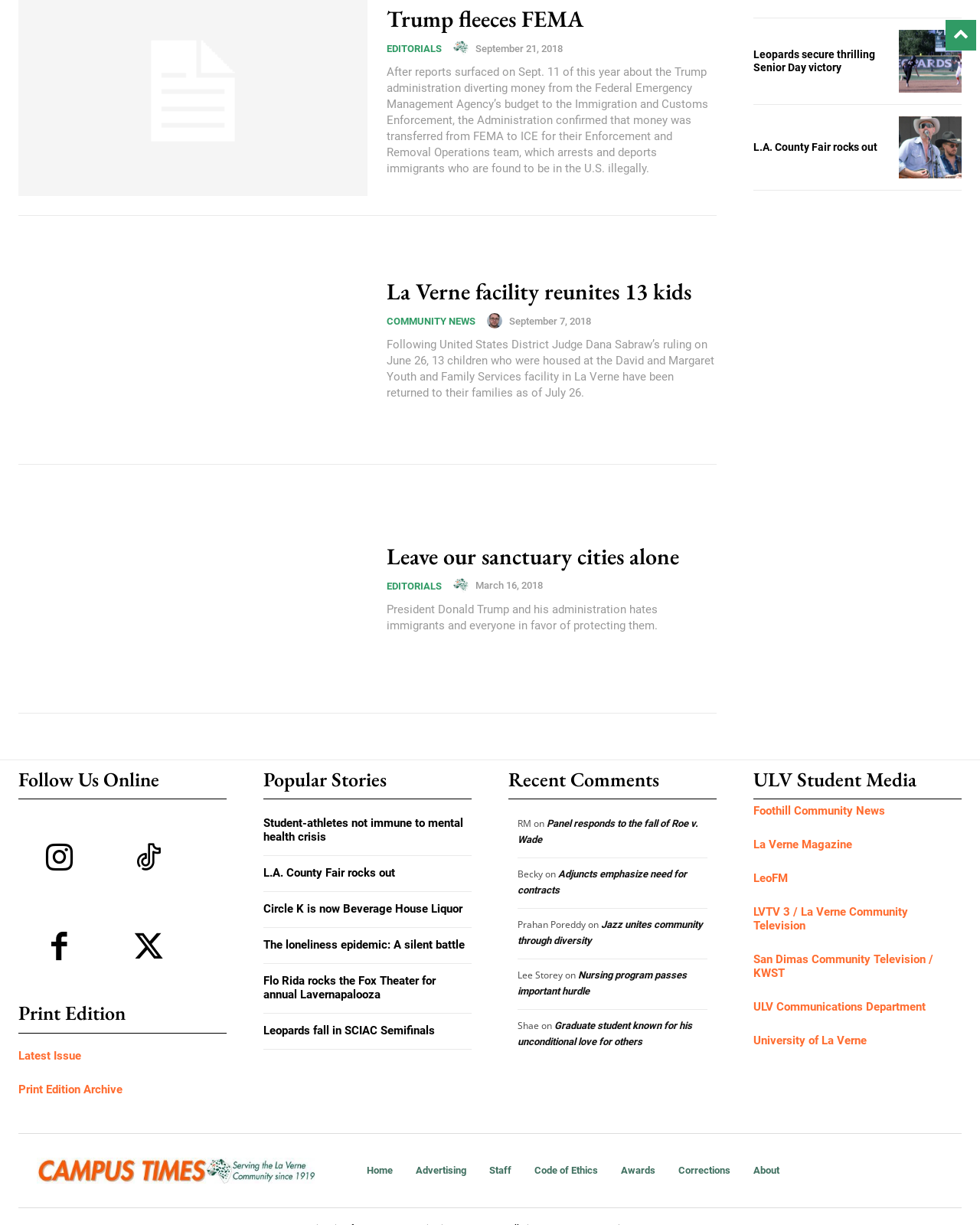Identify the bounding box for the UI element specified in this description: "Code of Ethics". The coordinates must be four float numbers between 0 and 1, formatted as [left, top, right, bottom].

[0.545, 0.951, 0.61, 0.96]